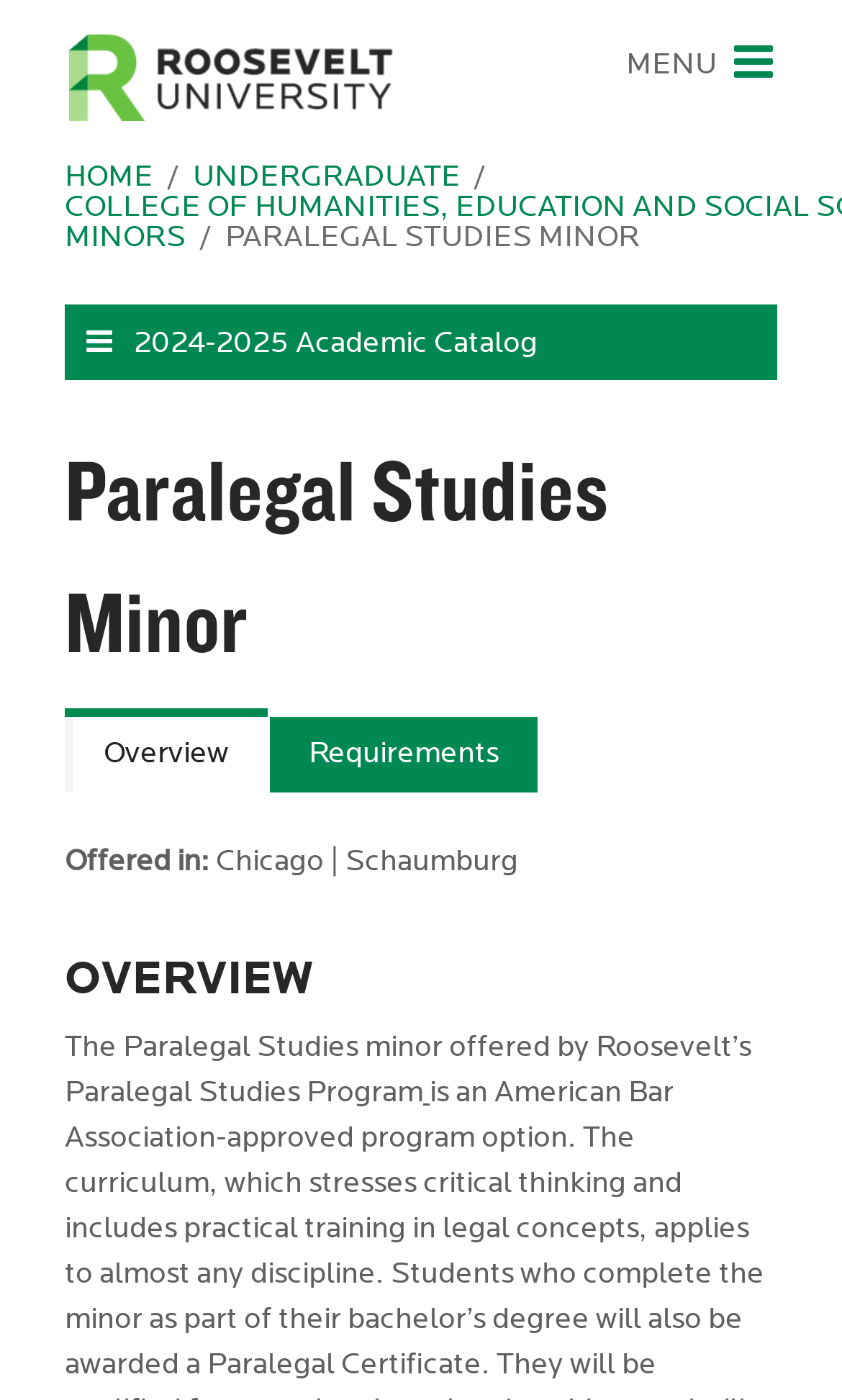Describe all significant elements and features of the webpage.

The webpage is about the Paralegal Studies Minor program at Roosevelt University. At the top left, there is a link to the university's homepage, accompanied by a small image of the university's logo. Next to it, there is a button to open the menu, which is currently not expanded.

Below the menu button, there is a navigation bar with breadcrumb links, including "HOME", "UNDERGRADUATE", "MINORS", and "PARALEGAL STUDIES MINOR". The current page is highlighted as "PARALEGAL STUDIES MINOR".

On the left side, there is another button to open the academic catalog sidebar, which is currently not expanded. Below this button, there is a heading that reads "Paralegal Studies Minor". 

The main content area is divided into tabs, with the "Overview" tab currently selected. The "Overview" tab contains a heading that reads "OVERVIEW", followed by a paragraph of text that describes the Paralegal Studies minor program. The text mentions that the program is offered by Roosevelt's Paralegal Studies Program and provides more information about the program.

To the right of the "Overview" tab, there is an unselected "Requirements" tab. Above the tabs, there is a line of text that reads "Offered in: Chicago | Schaumburg", indicating the locations where the program is available.